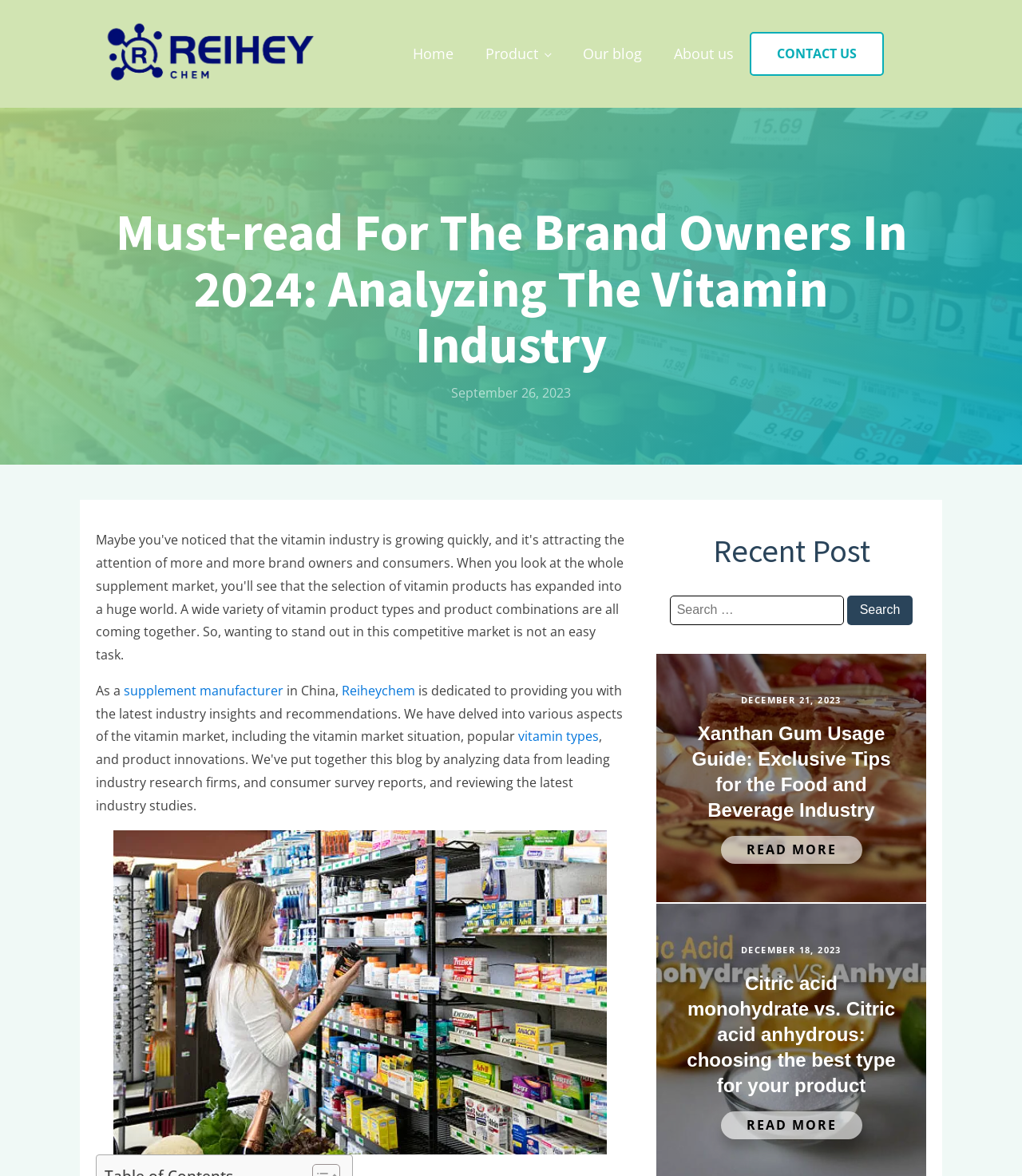Can you identify the bounding box coordinates of the clickable region needed to carry out this instruction: 'read Xanthan Gum Usage Guide'? The coordinates should be four float numbers within the range of 0 to 1, stated as [left, top, right, bottom].

[0.667, 0.613, 0.881, 0.7]